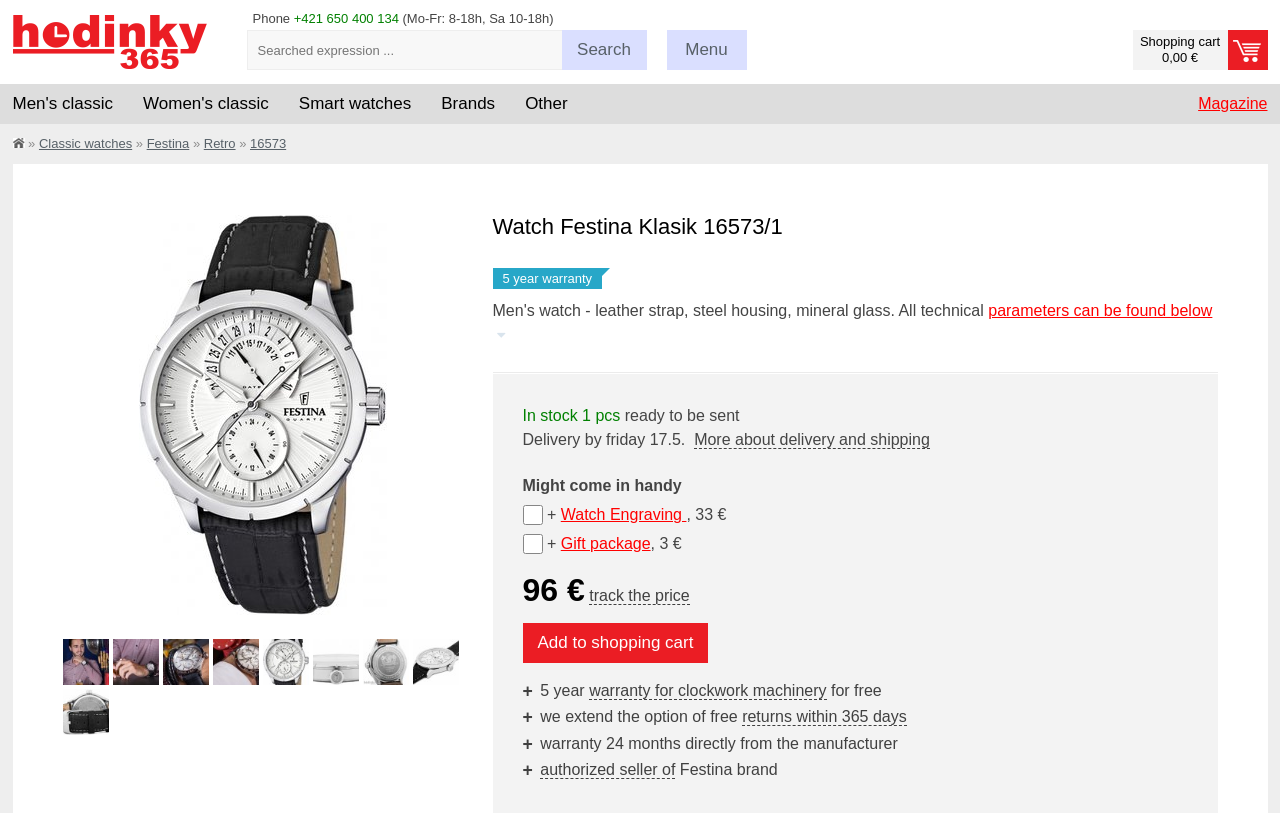Locate the bounding box coordinates of the UI element described by: "Shopping cart0,00 €Go to order". The bounding box coordinates should consist of four float numbers between 0 and 1, i.e., [left, top, right, bottom].

[0.885, 0.037, 0.99, 0.086]